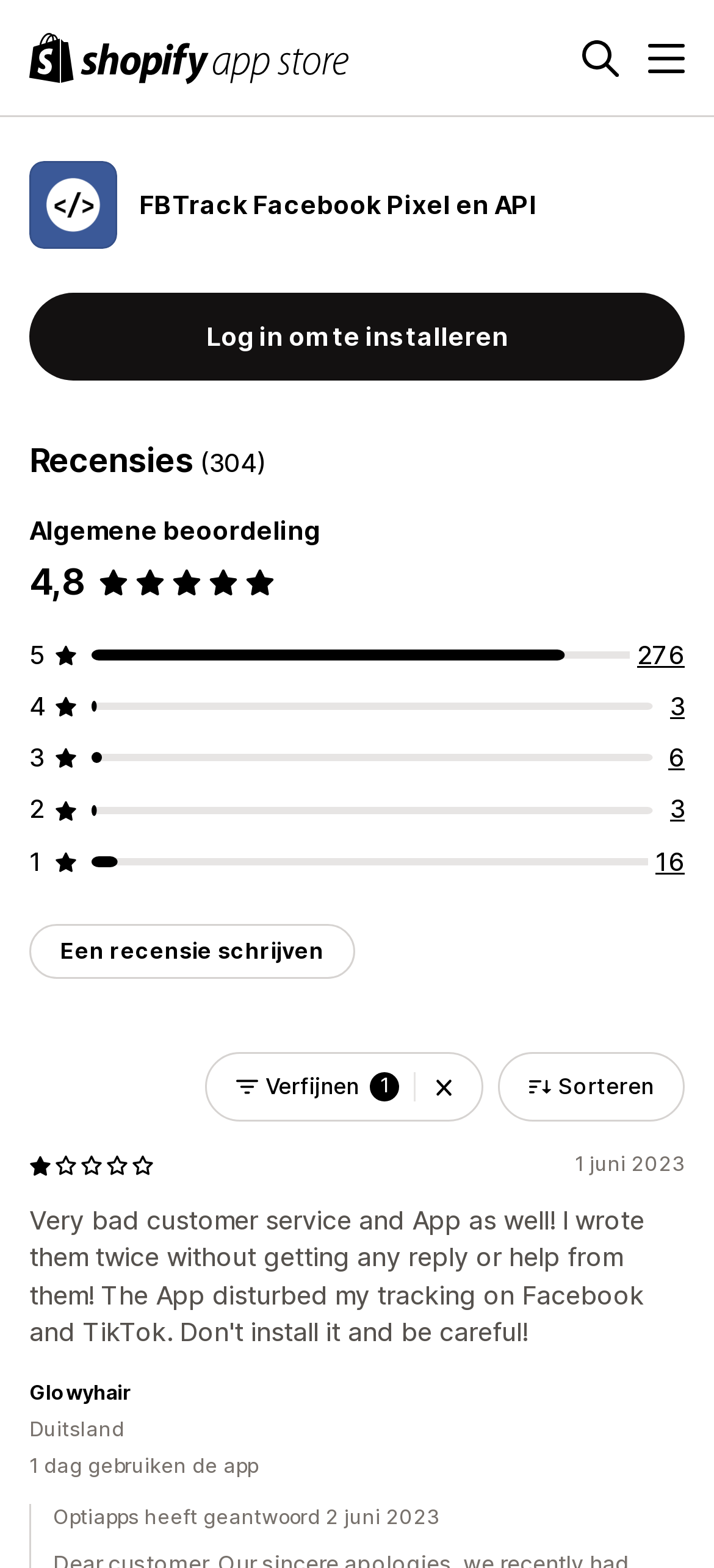Show the bounding box coordinates for the element that needs to be clicked to execute the following instruction: "Click the 'Sorteren' button". Provide the coordinates in the form of four float numbers between 0 and 1, i.e., [left, top, right, bottom].

[0.697, 0.671, 0.959, 0.715]